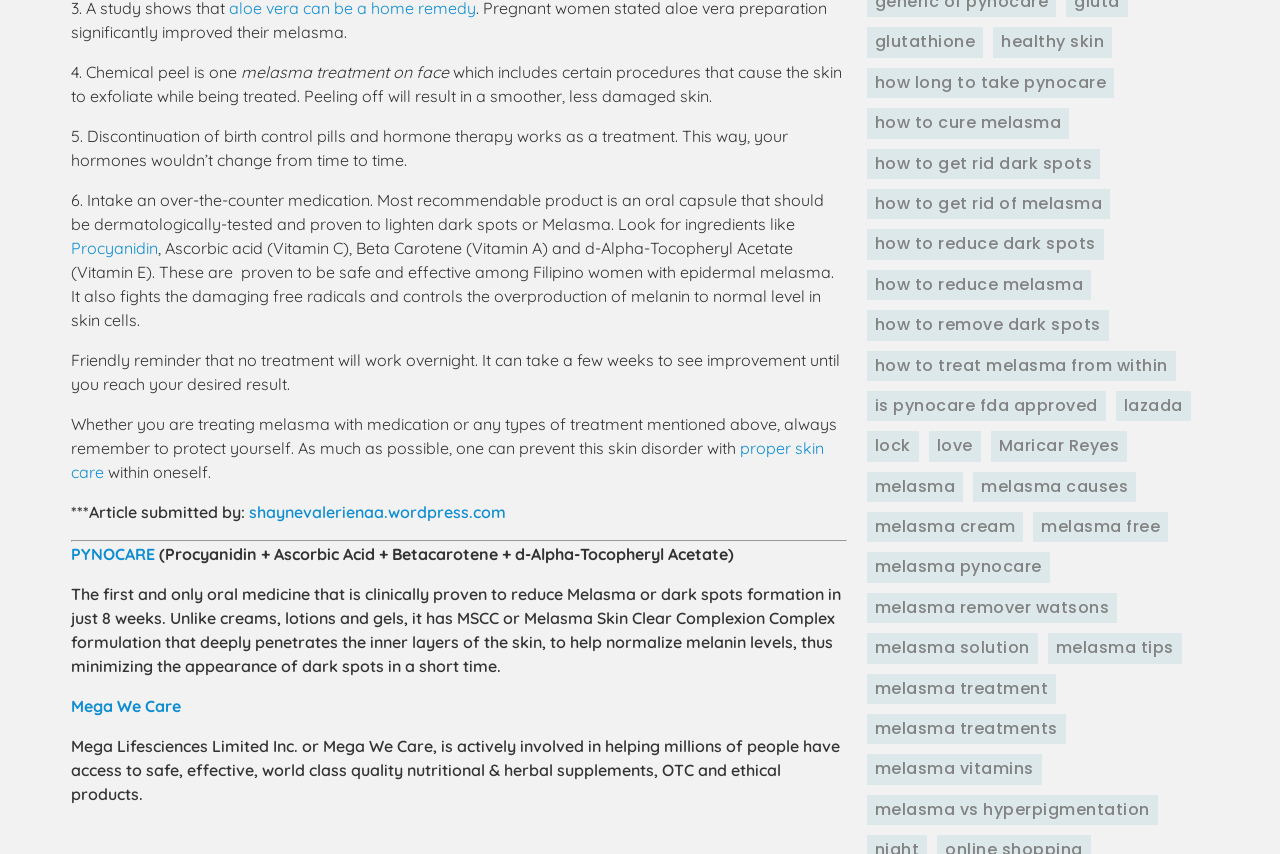Pinpoint the bounding box coordinates of the clickable element needed to complete the instruction: "check About". The coordinates should be provided as four float numbers between 0 and 1: [left, top, right, bottom].

None